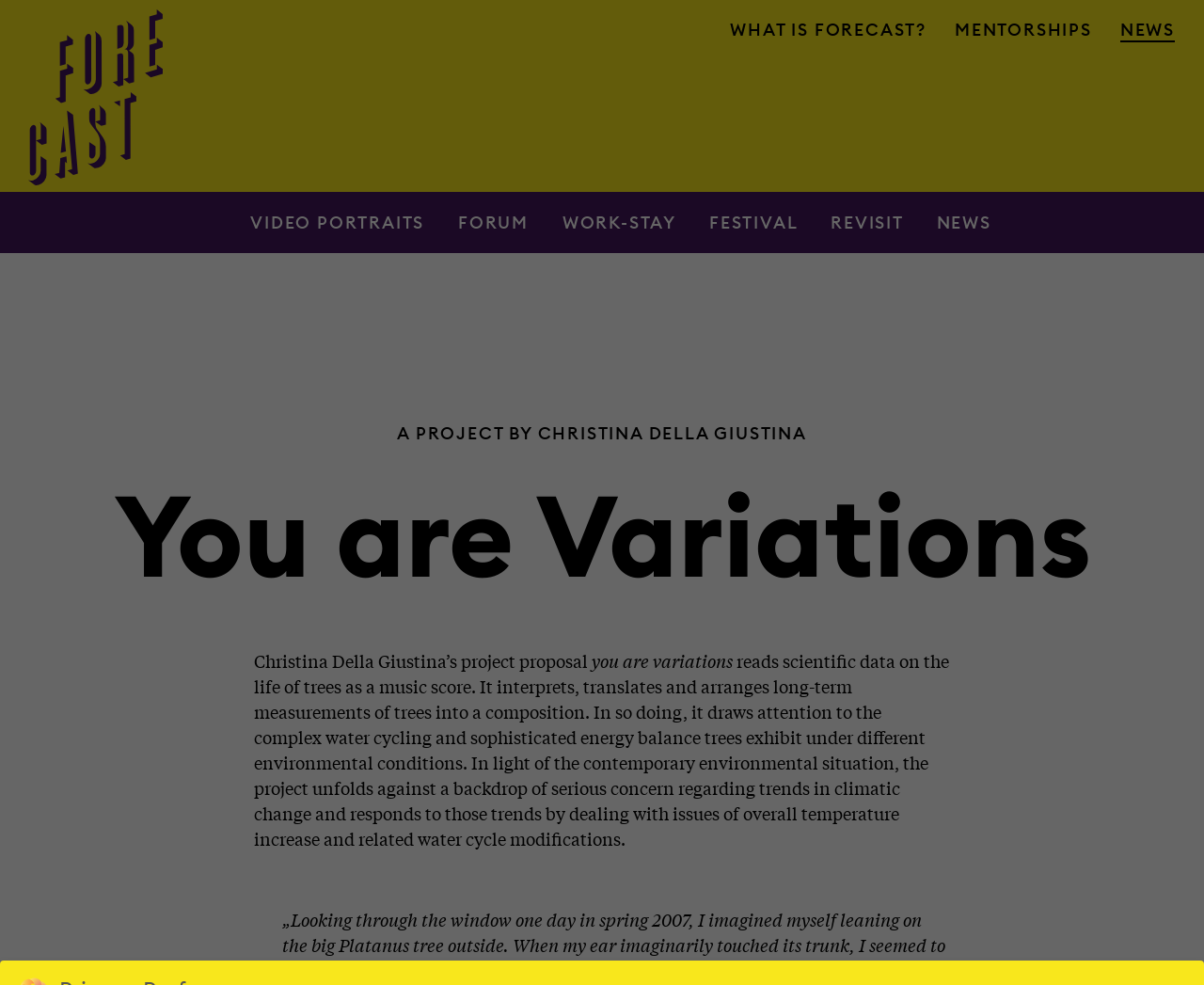What is the name of the project's proposal?
Analyze the image and deliver a detailed answer to the question.

The answer can be found in the StaticText element which mentions 'Christina Della Giustina’s project proposal' and then mentions 'you are variations'.